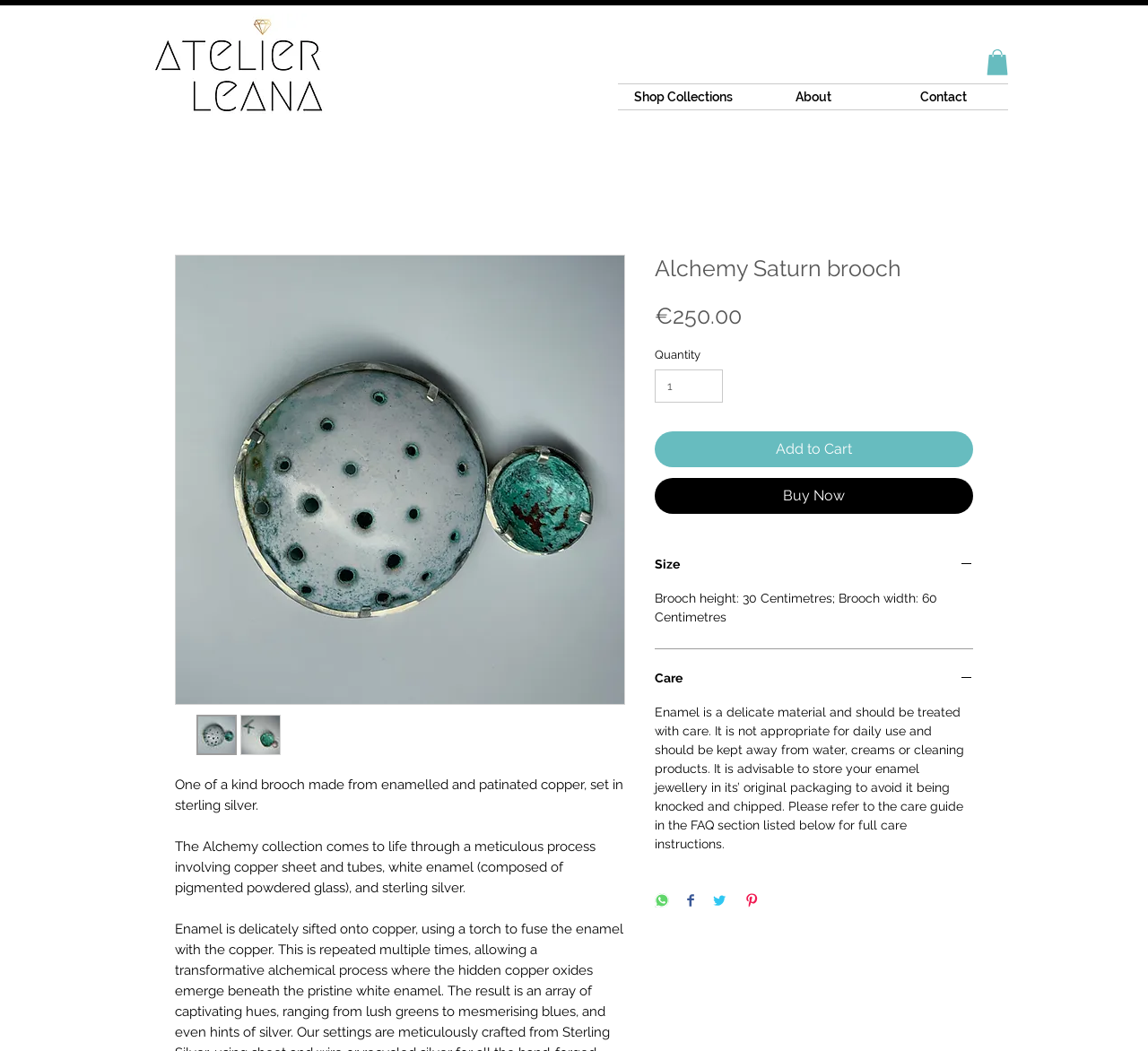What is the material of the brooch?
Please provide a detailed and comprehensive answer to the question.

I found the material of the brooch by reading the text 'One of a kind brooch made from enamelled and patinated copper, set in sterling silver.' which is located above the brooch image.